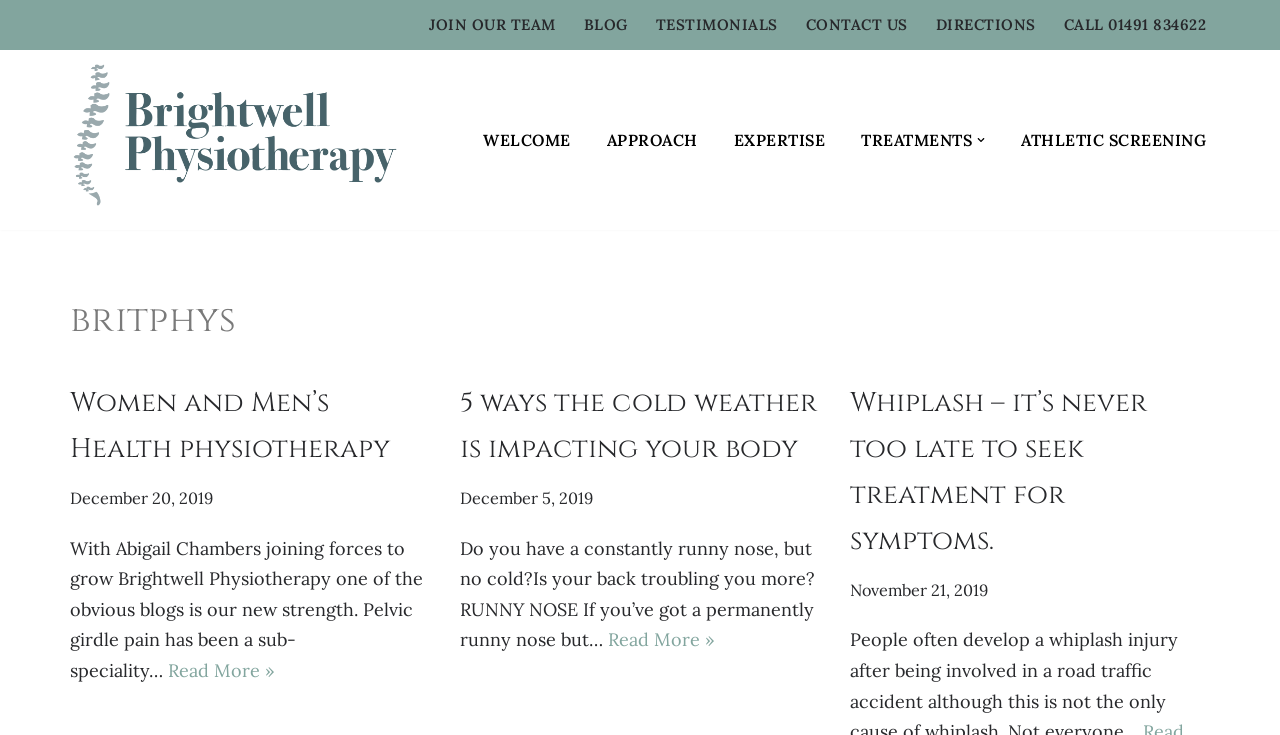Kindly provide the bounding box coordinates of the section you need to click on to fulfill the given instruction: "Add the product to cart".

None